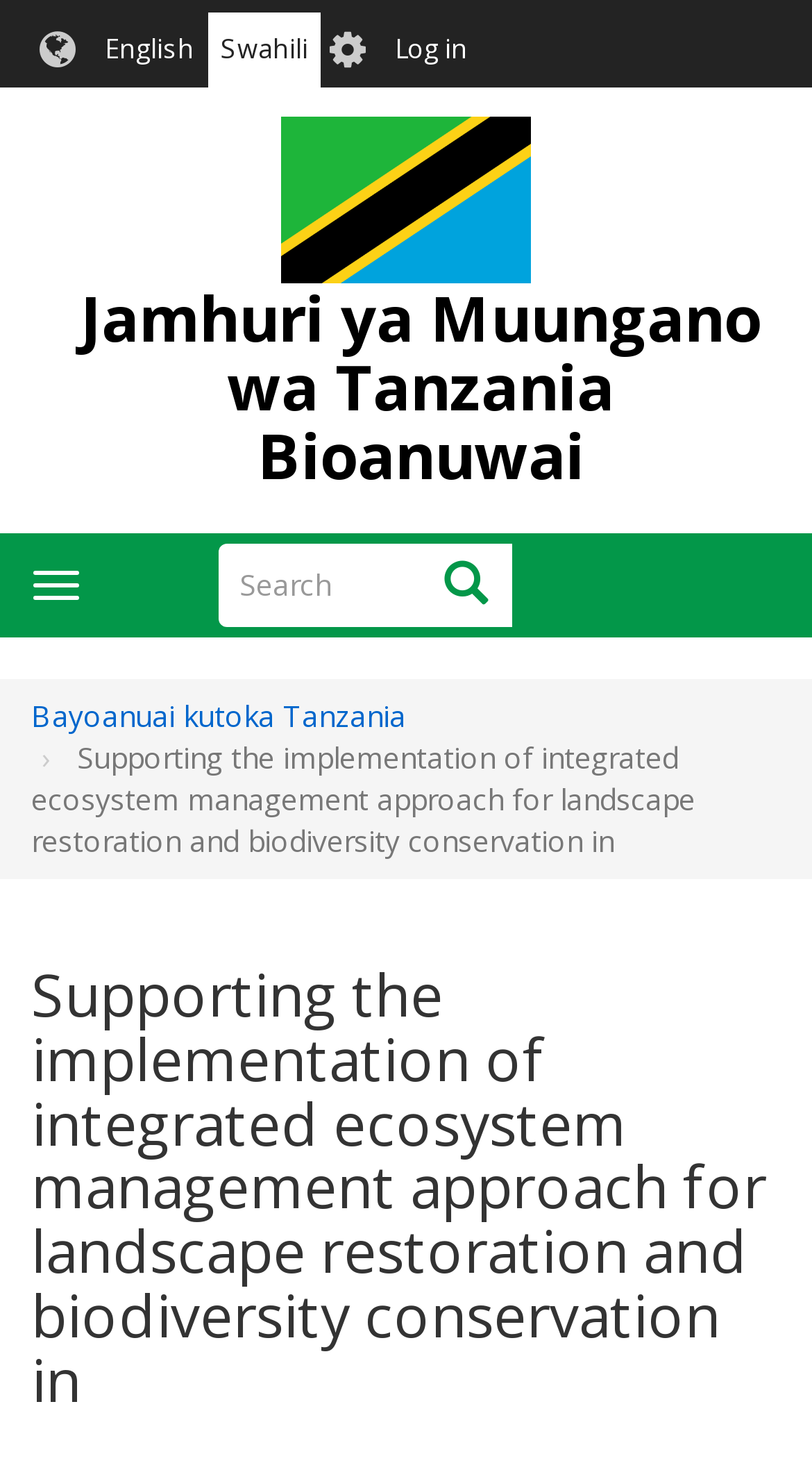Locate the bounding box coordinates of the clickable part needed for the task: "Check the privacy policy".

None